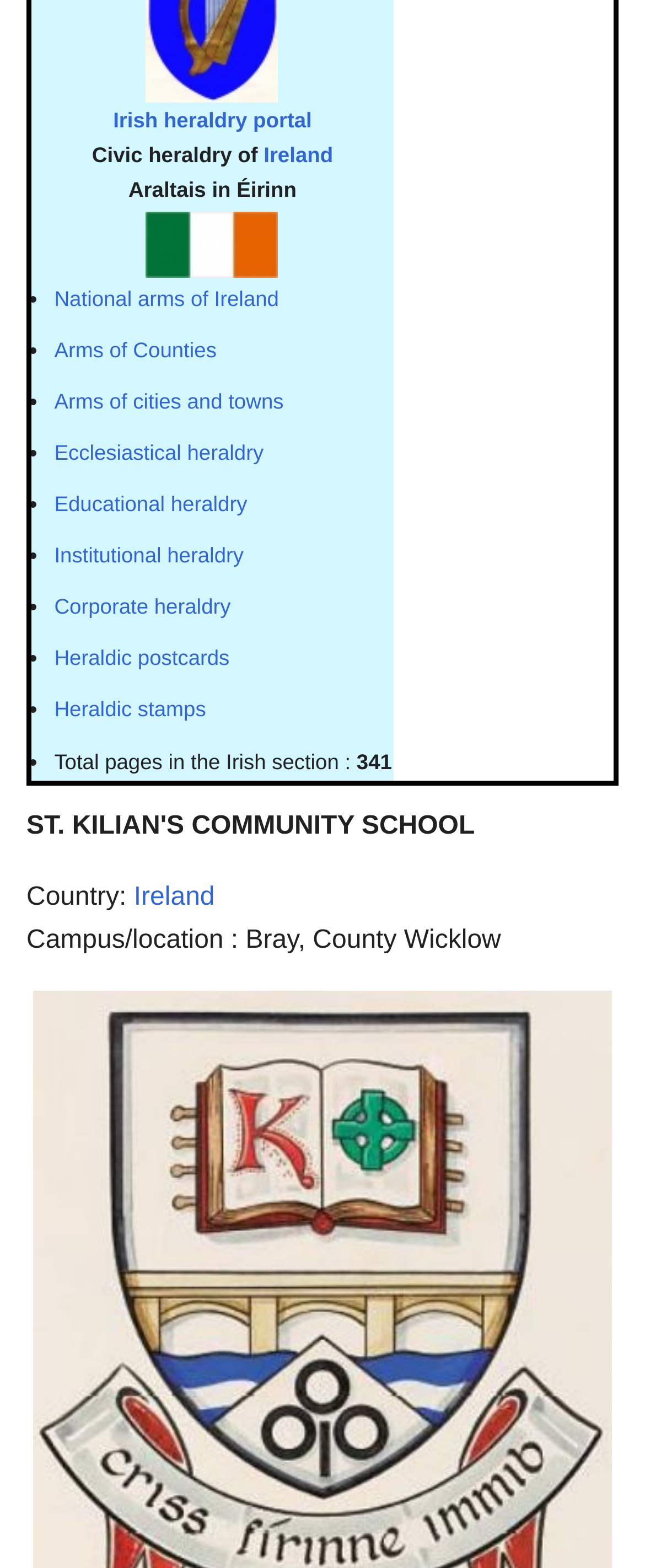From the webpage screenshot, predict the bounding box coordinates (top-left x, top-left y, bottom-right x, bottom-right y) for the UI element described here: Irish heraldry portal

[0.175, 0.069, 0.484, 0.085]